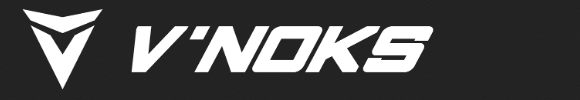Provide a brief response using a word or short phrase to this question:
What type of aesthetic is employed in the logo design?

Athletic